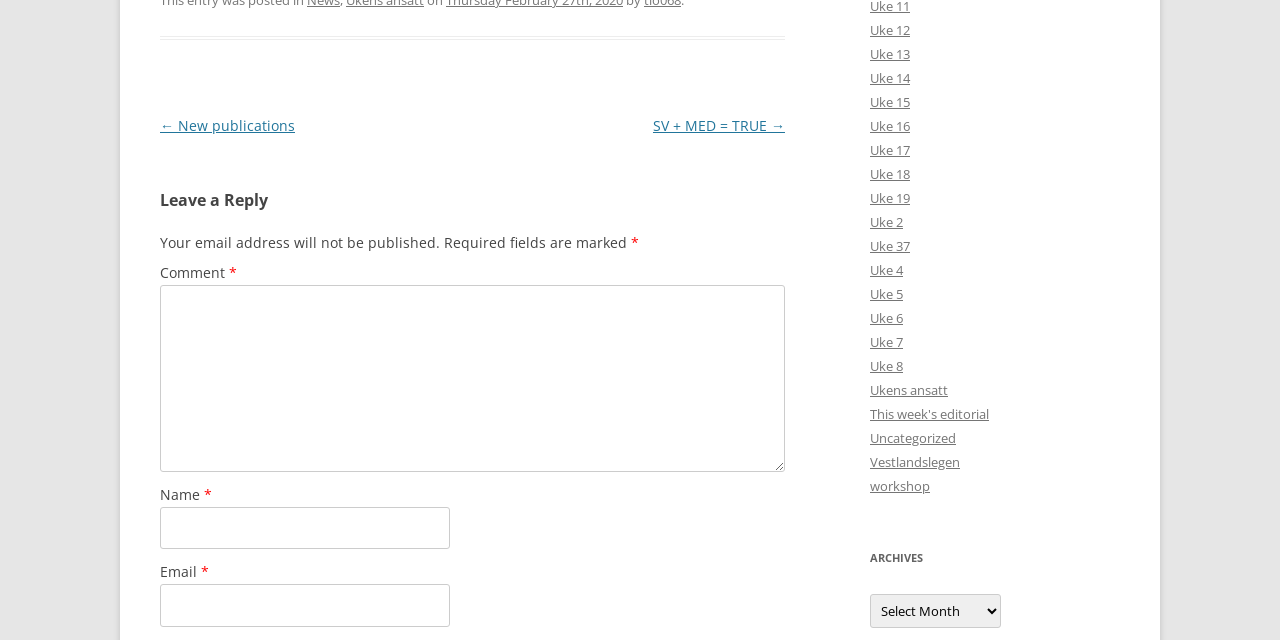Using the information in the image, give a comprehensive answer to the question: 
What is the purpose of the 'Uke' links?

The 'Uke' links, such as 'Uke 12', 'Uke 13', etc., are likely used to navigate to weekly archives of the website, as they are grouped together and have a similar format.